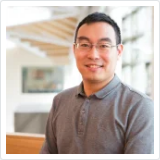What type of environment is Bing Zhai seated in?
Kindly offer a detailed explanation using the data available in the image.

The image description portrays the environment as bright and modern, with natural light filtering through large windows, which creates a welcoming atmosphere.